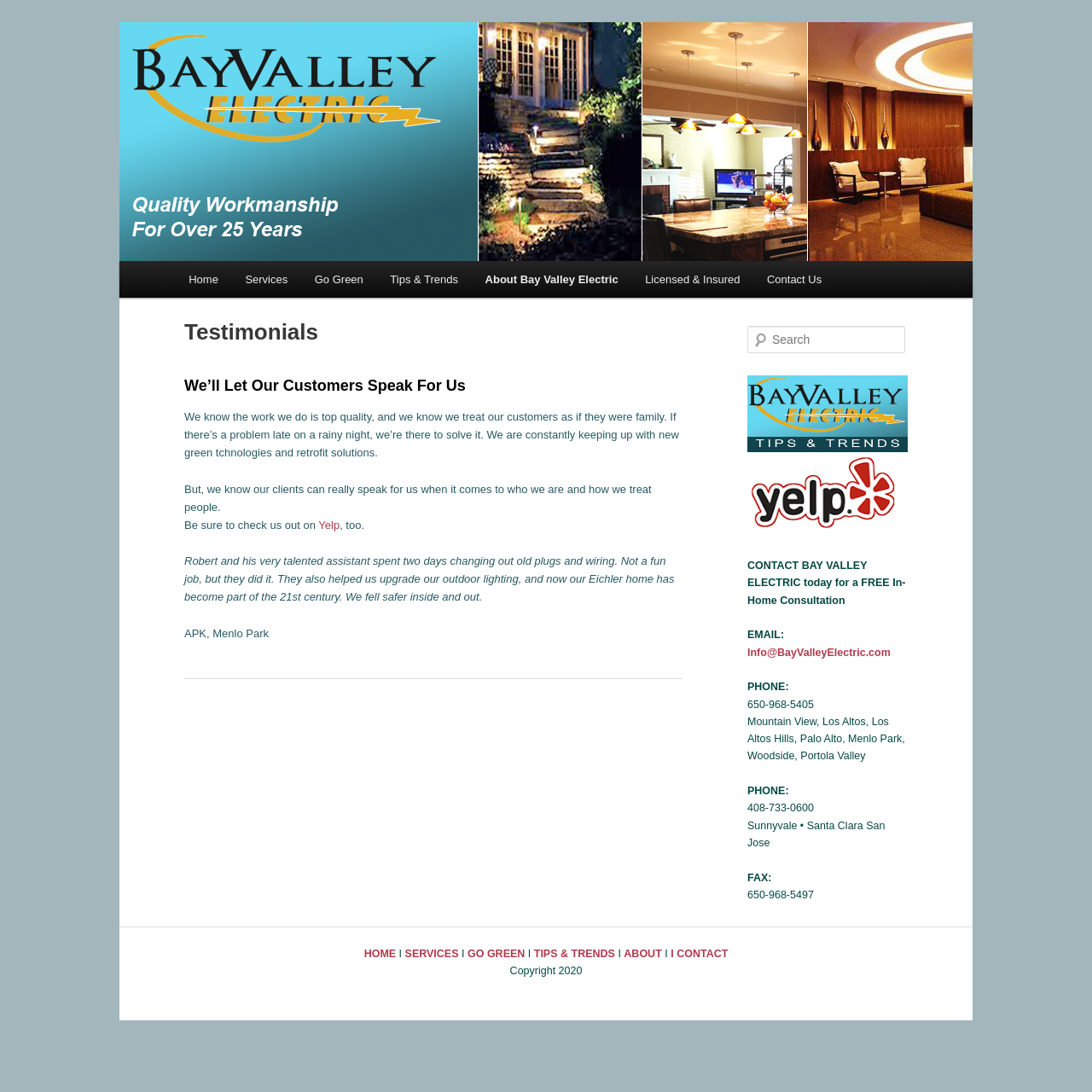Extract the main title from the webpage.

Bay Valley Electric